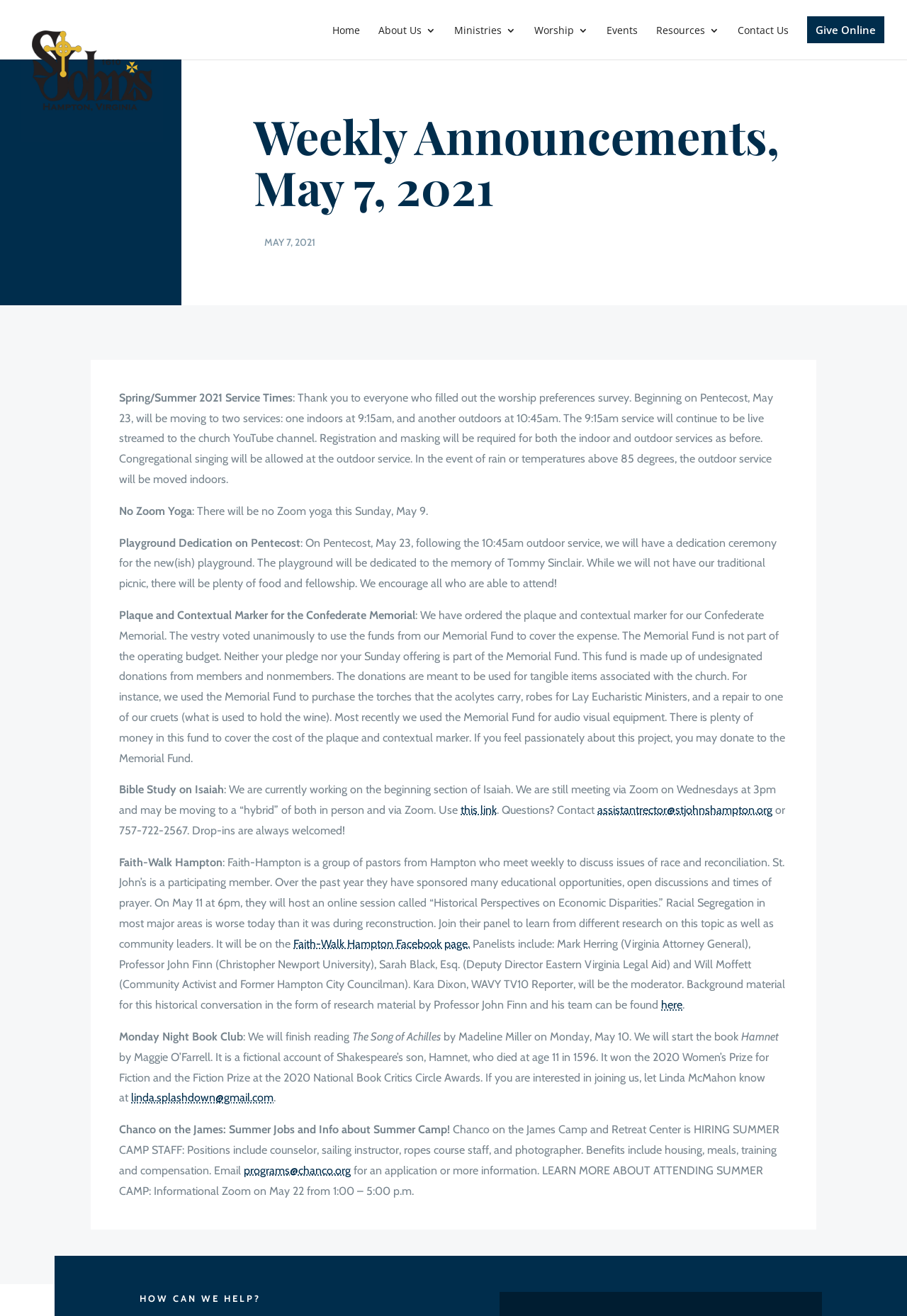Describe every aspect of the webpage in a detailed manner.

The webpage is about the weekly announcements of St. John's Episcopal Church in Hampton, dated May 7, 2021. At the top, there is a logo of the church, accompanied by a link to the church's homepage. Below the logo, there is a navigation menu with links to various sections of the website, including "Home", "About Us", "Ministries", "Worship", "Events", "Resources", "Contact Us", and "Give Online".

The main content of the webpage is divided into several sections. The first section announces the new service times for Spring and Summer 2021, starting from Pentecost on May 23. The service times will be 9:15 am indoors and 10:45 am outdoors, with registration and masking required for both services.

The next section informs readers that there will be no Zoom yoga on May 9. Following this, there are several announcements about upcoming events, including a playground dedication ceremony on Pentecost, a plaque and contextual marker for the Confederate Memorial, and a Bible study on Isaiah.

Further down the page, there are announcements about Faith-Walk Hampton, a group of pastors from Hampton who meet to discuss issues of race and reconciliation. There is also information about a Monday Night Book Club, which will finish reading "The Song of Achilles" on May 10 and start reading "Hamnet" afterwards.

Additionally, there is an announcement about Chanco on the James, a summer camp and retreat center that is hiring summer staff and offering summer camp programs. Finally, at the bottom of the page, there is a heading "HOW CAN WE HELP?" which may lead to a section providing resources or support for the community.